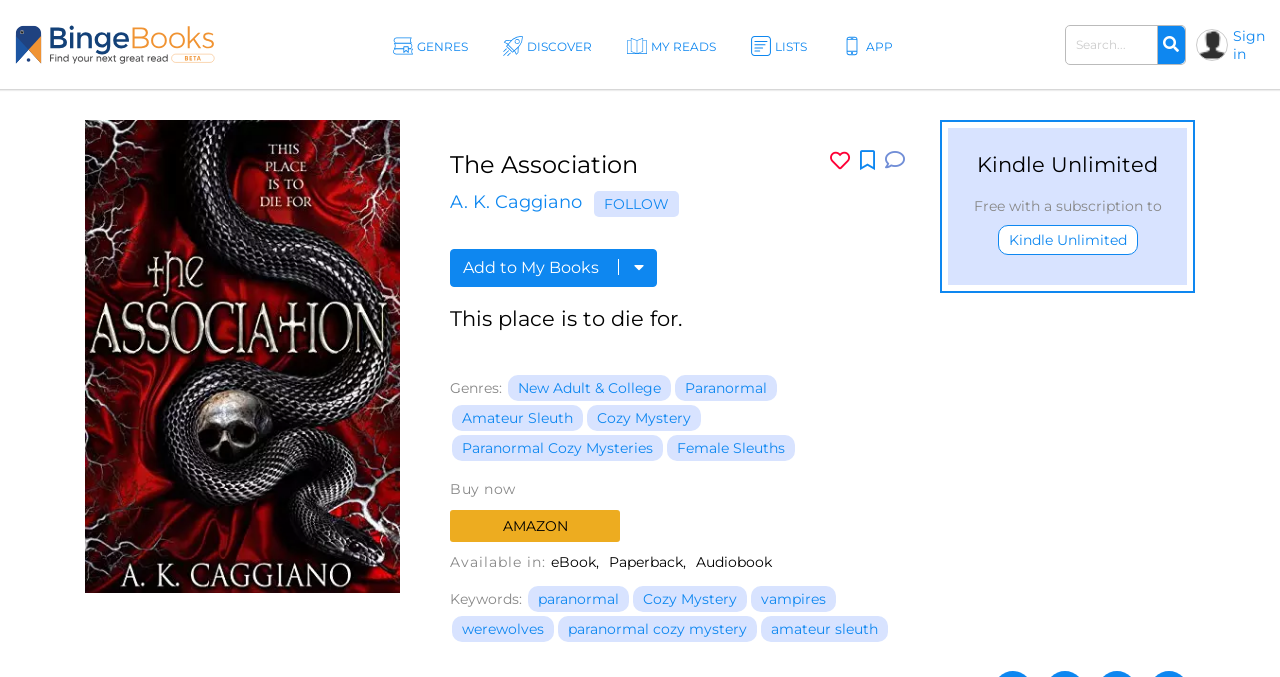Generate a comprehensive description of the webpage content.

This webpage appears to be a book description page, specifically for "The Association" by A. K. Caggiano. At the top, there is a navigation menu with links to "Find your next great read", "GENRES", "DISCOVER", "MY READS", "LISTS", and "APP". Each of these links has a corresponding image.

Below the navigation menu, there is a search bar with a "Search" button. To the right of the search bar, there is a "Sign in" link with an image of "The Association".

The main content of the page is divided into two sections. On the left, there is a section dedicated to the book, with a heading "The Association" and a link to the author's name, A. K. Caggiano. Below this, there is a brief description of the book, "This place is to die for." There are also links to various genres, including "New Adult & College", "Paranormal", "Amateur Sleuth", and "Cozy Mystery".

On the right, there is a section with a heading "Kindle Unlimited" and a description "Free with a subscription to". Below this, there is a link to "Kindle Unlimited".

At the bottom of the page, there are links to purchase the book, including "Buy now" and links to various retailers, such as "AMAZON". There are also links to different formats, including "eBook", "Paperback", and "Audiobook". Finally, there are keywords related to the book, including "paranormal", "Cozy Mystery", "vampires", and "werewolves".